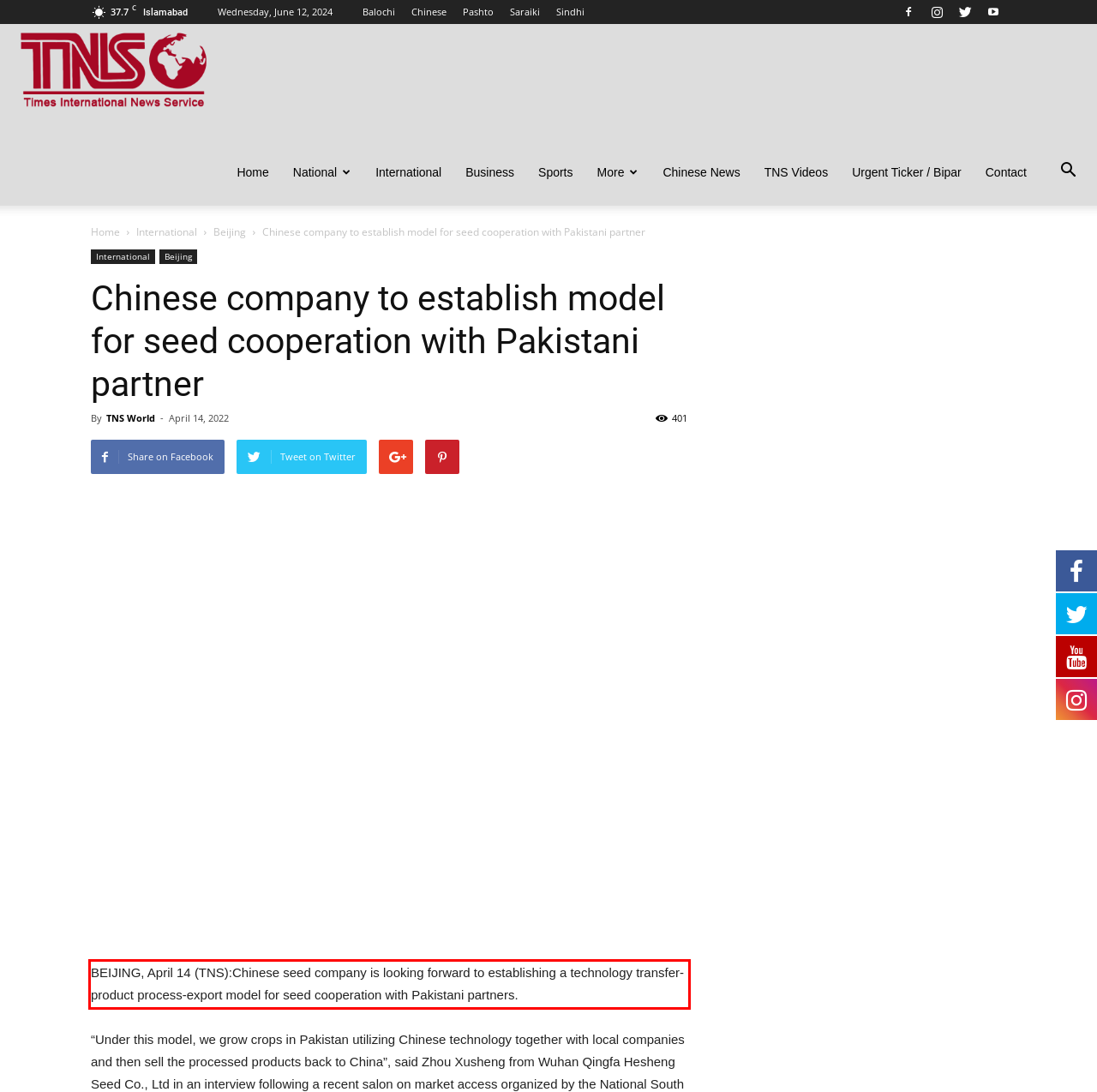You are given a screenshot showing a webpage with a red bounding box. Perform OCR to capture the text within the red bounding box.

BEIJING, April 14 (TNS):Chinese seed company is looking forward to establishing a technology transfer-product process-export model for seed cooperation with Pakistani partners.